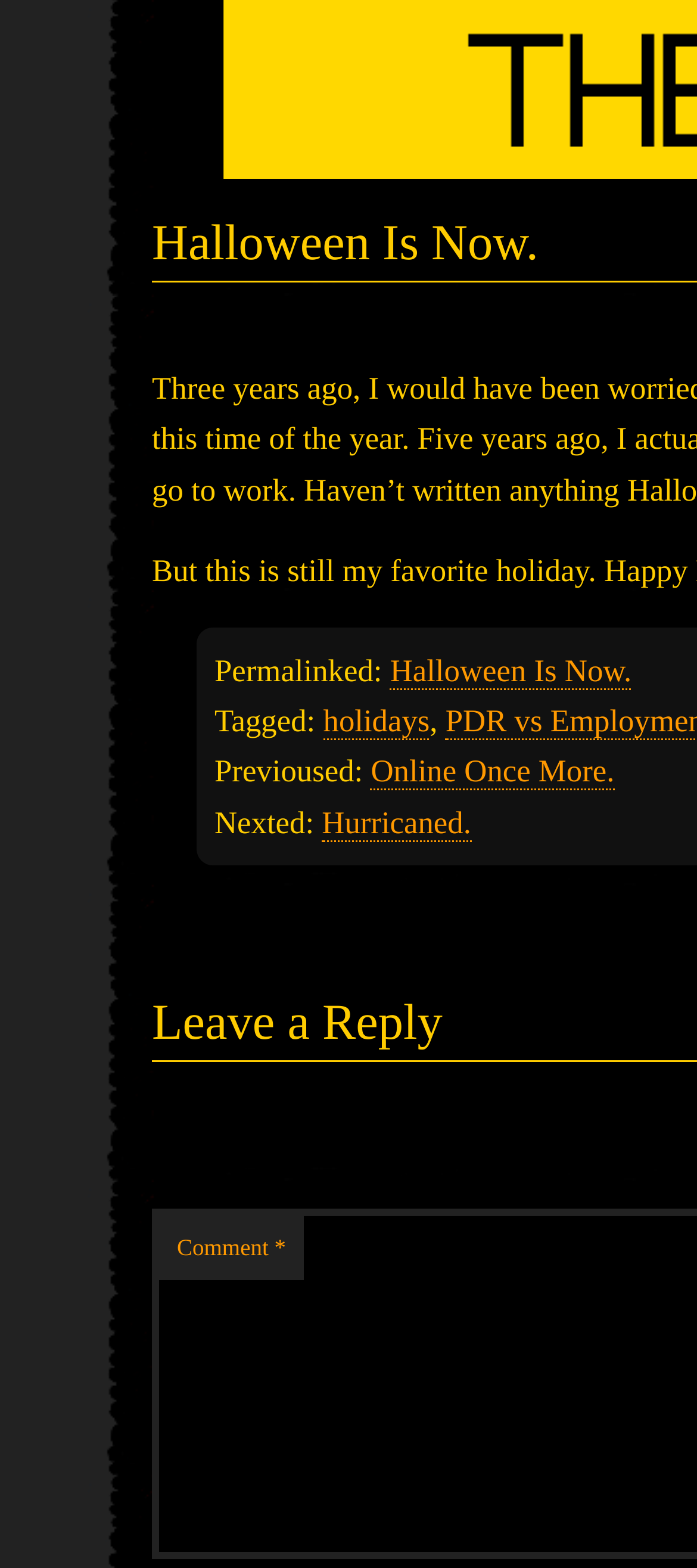What is the section below the post?
Answer the question with a single word or phrase, referring to the image.

Comment